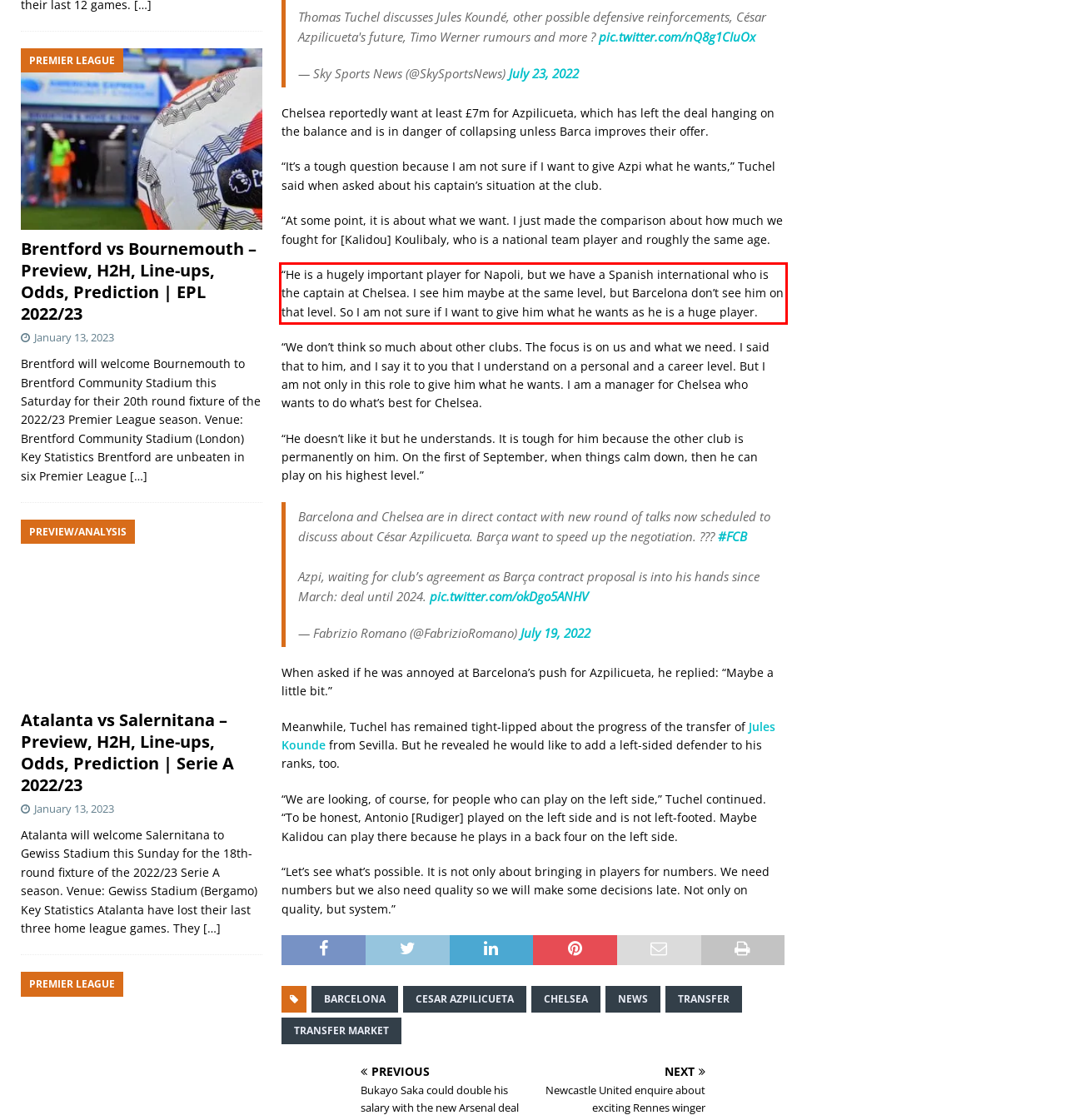You are given a webpage screenshot with a red bounding box around a UI element. Extract and generate the text inside this red bounding box.

“He is a hugely important player for Napoli, but we have a Spanish international who is the captain at Chelsea. I see him maybe at the same level, but Barcelona don’t see him on that level. So I am not sure if I want to give him what he wants as he is a huge player.